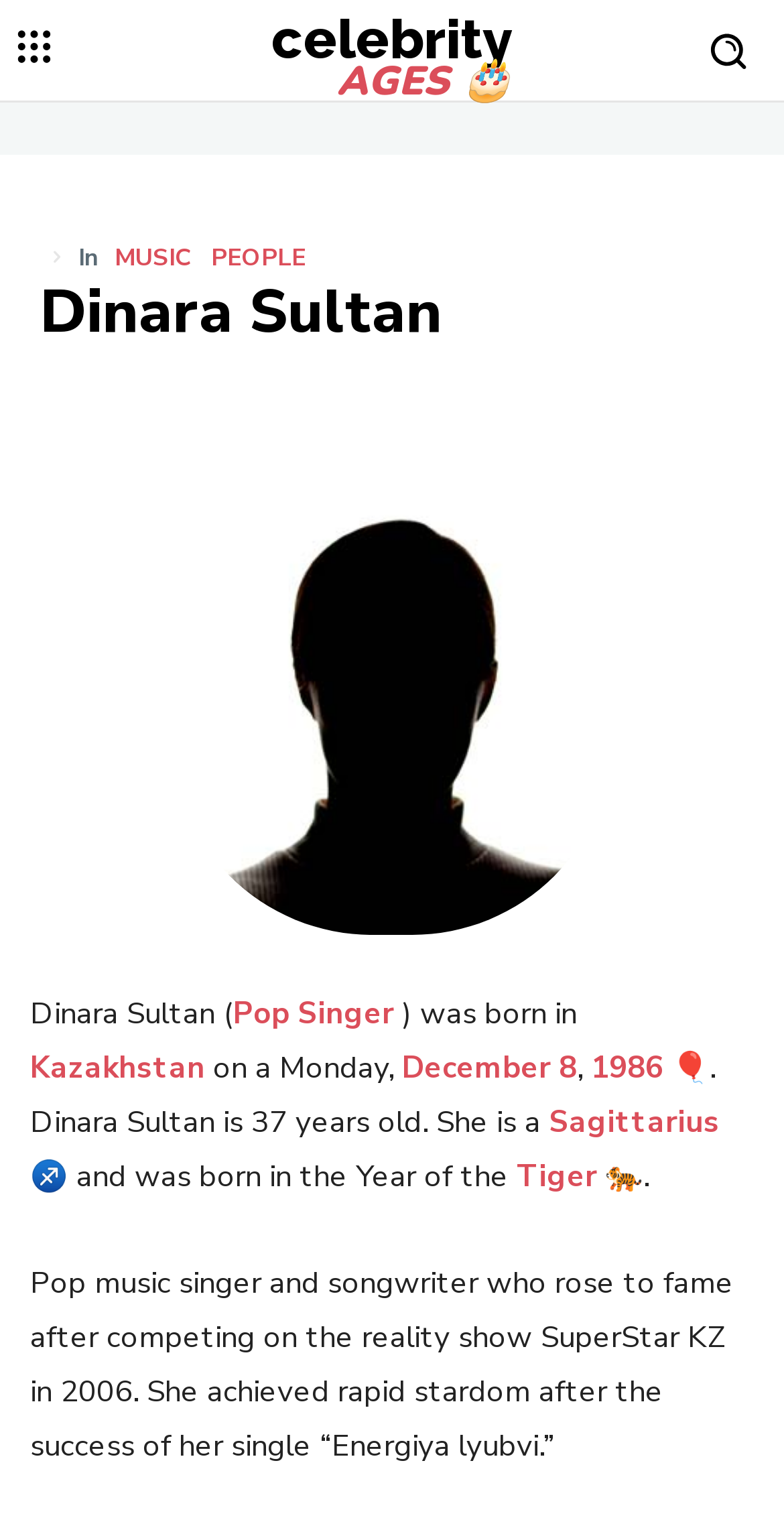Locate the bounding box coordinates of the clickable area needed to fulfill the instruction: "Click the 'Pop Singer' link".

[0.297, 0.649, 0.503, 0.675]